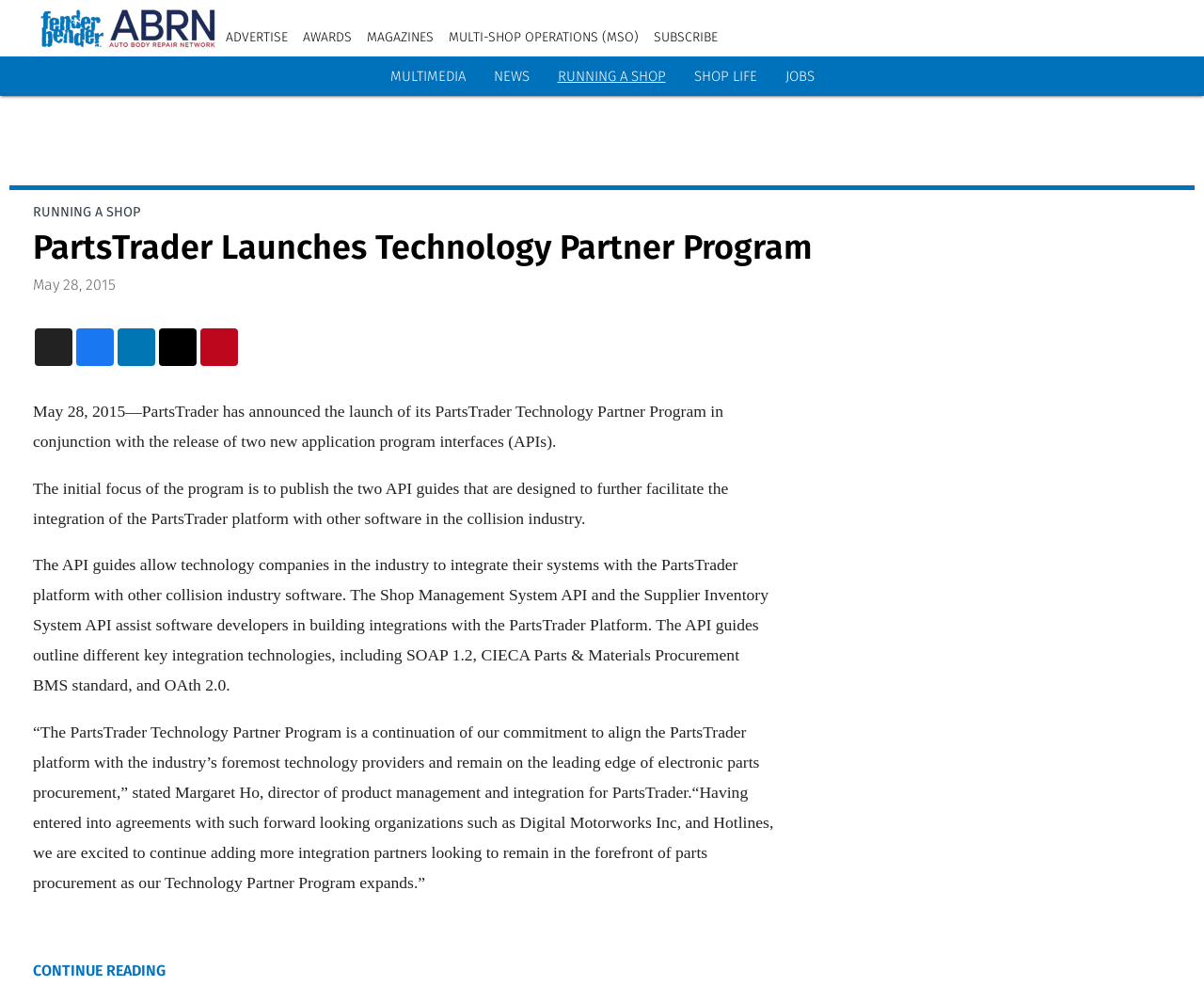Find the bounding box coordinates for the area you need to click to carry out the instruction: "Read PartsTrader Launches Technology Partner Program news". The coordinates should be four float numbers between 0 and 1, indicated as [left, top, right, bottom].

[0.027, 0.231, 0.675, 0.272]